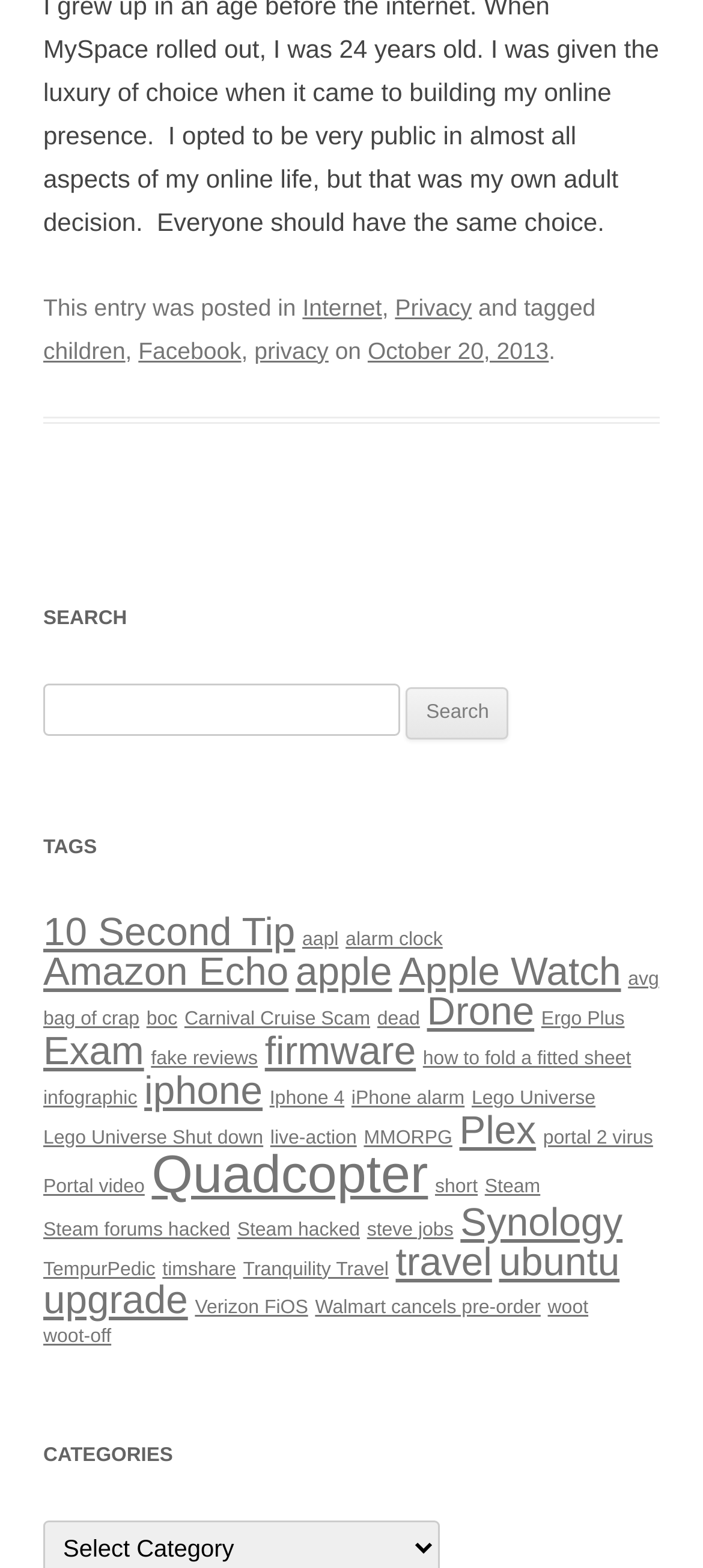Kindly determine the bounding box coordinates for the area that needs to be clicked to execute this instruction: "Click on the 'Facebook' link".

[0.197, 0.215, 0.343, 0.232]